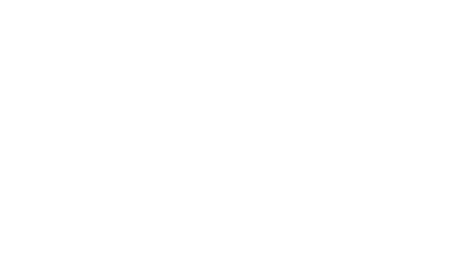Detail every aspect of the image in your caption.

The image portrays an abstract representation related to "Attachment Theory." This concept explores the emotional bonds formed in relationships and their impact on behavior and development. The accompanying text discusses how understanding attachment styles can lead to healthier relationships and personal growth. The broader context suggests a focus on mindfulness and self-awareness, emphasizing the importance of integrating these principles into everyday life for achieving personal success and overcoming obstacles.